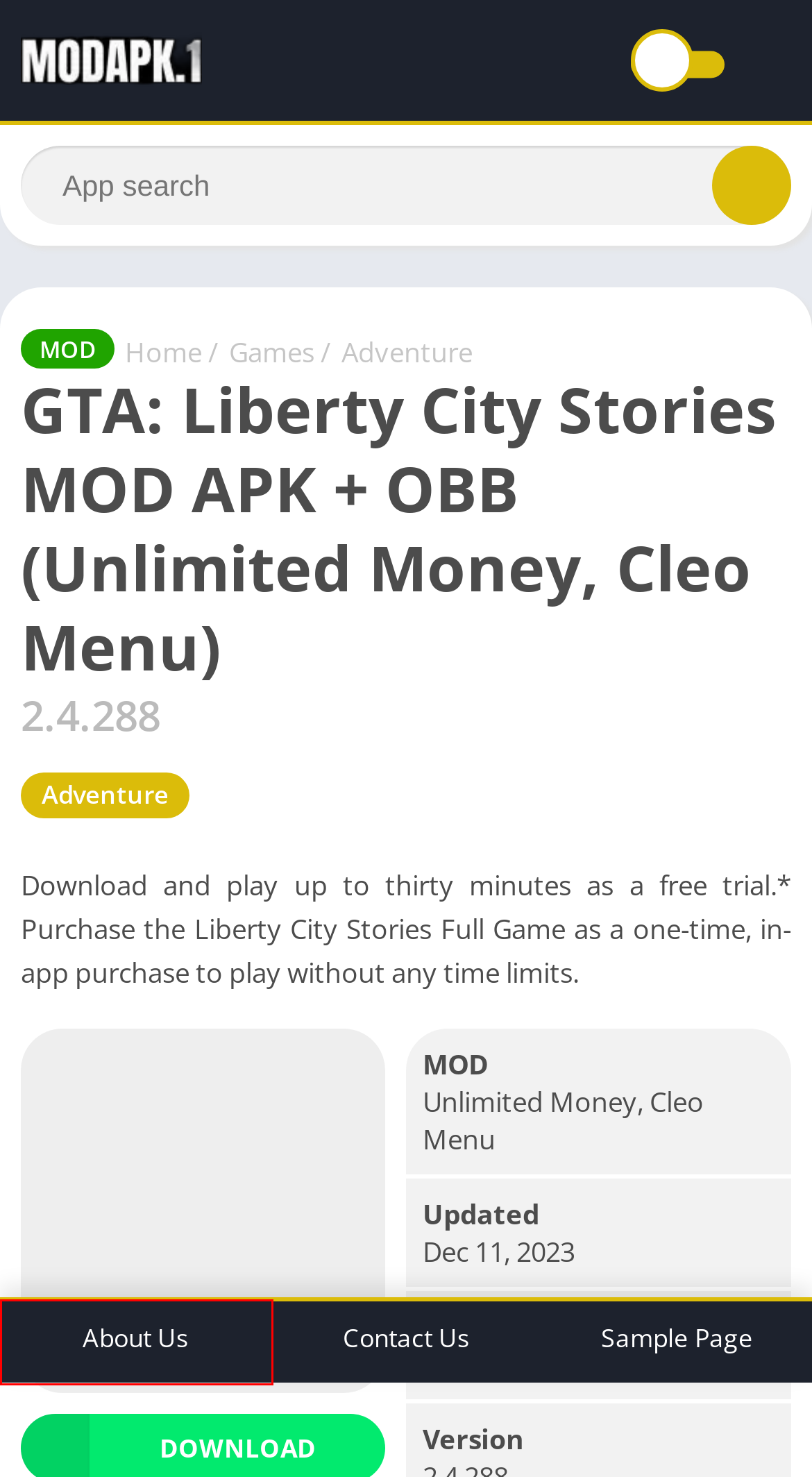You are presented with a screenshot of a webpage containing a red bounding box around an element. Determine which webpage description best describes the new webpage after clicking on the highlighted element. Here are the candidates:
A. Pokemon GO MOD APK v0.293.1 (Teleport, Joystick, AutoWalk)
B. Apps Archives – MODAPK
C. Adventure Archives – MODAPK
D. About Us
E. MODAPK – MOD APK STORE
F. GTA SA APK v2.11.32 (Money, Cheat, Menu Cleo)
G. Games Archives – MODAPK
H. Contact Us

D